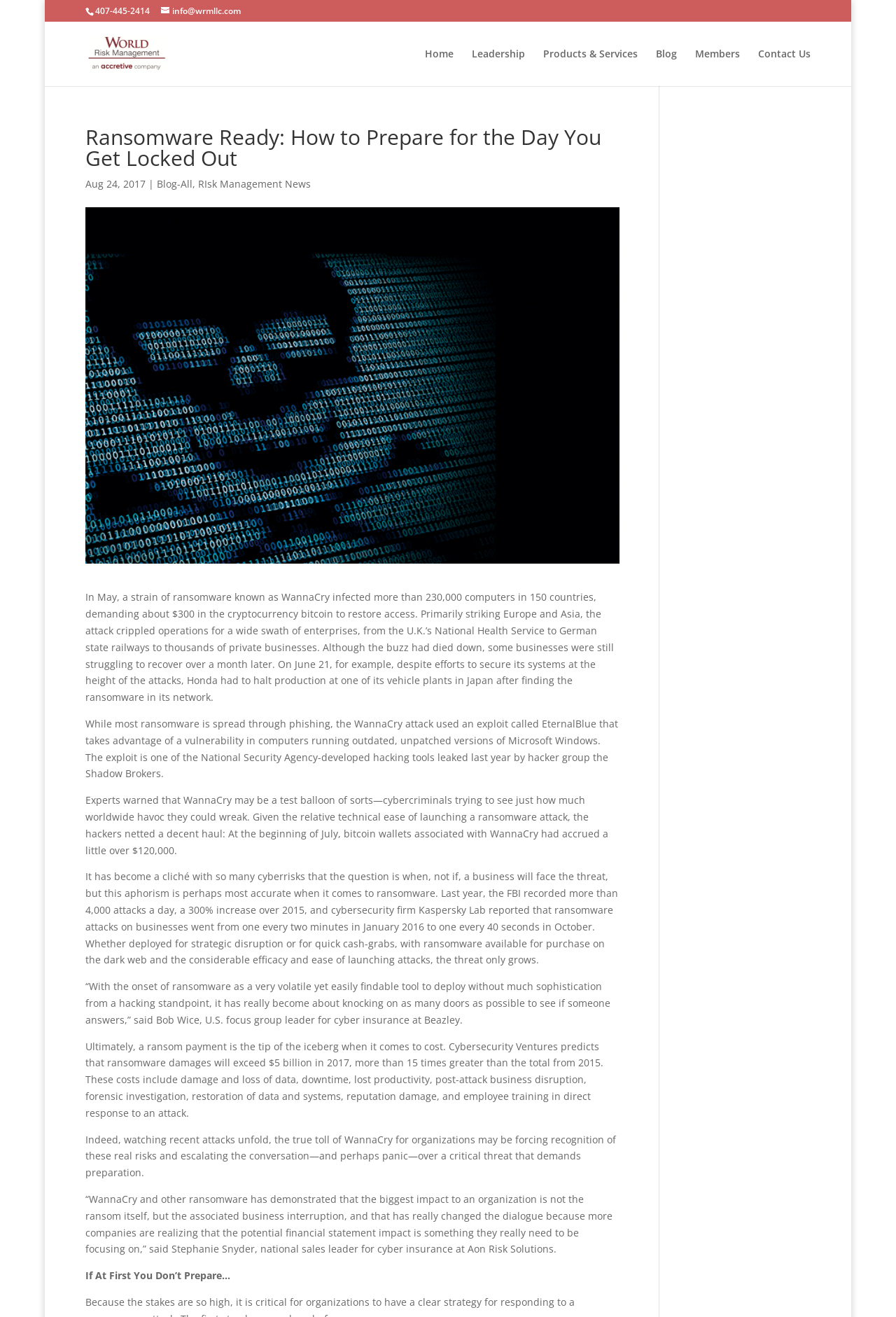Could you find the bounding box coordinates of the clickable area to complete this instruction: "Click the 'Home' link"?

[0.475, 0.037, 0.507, 0.065]